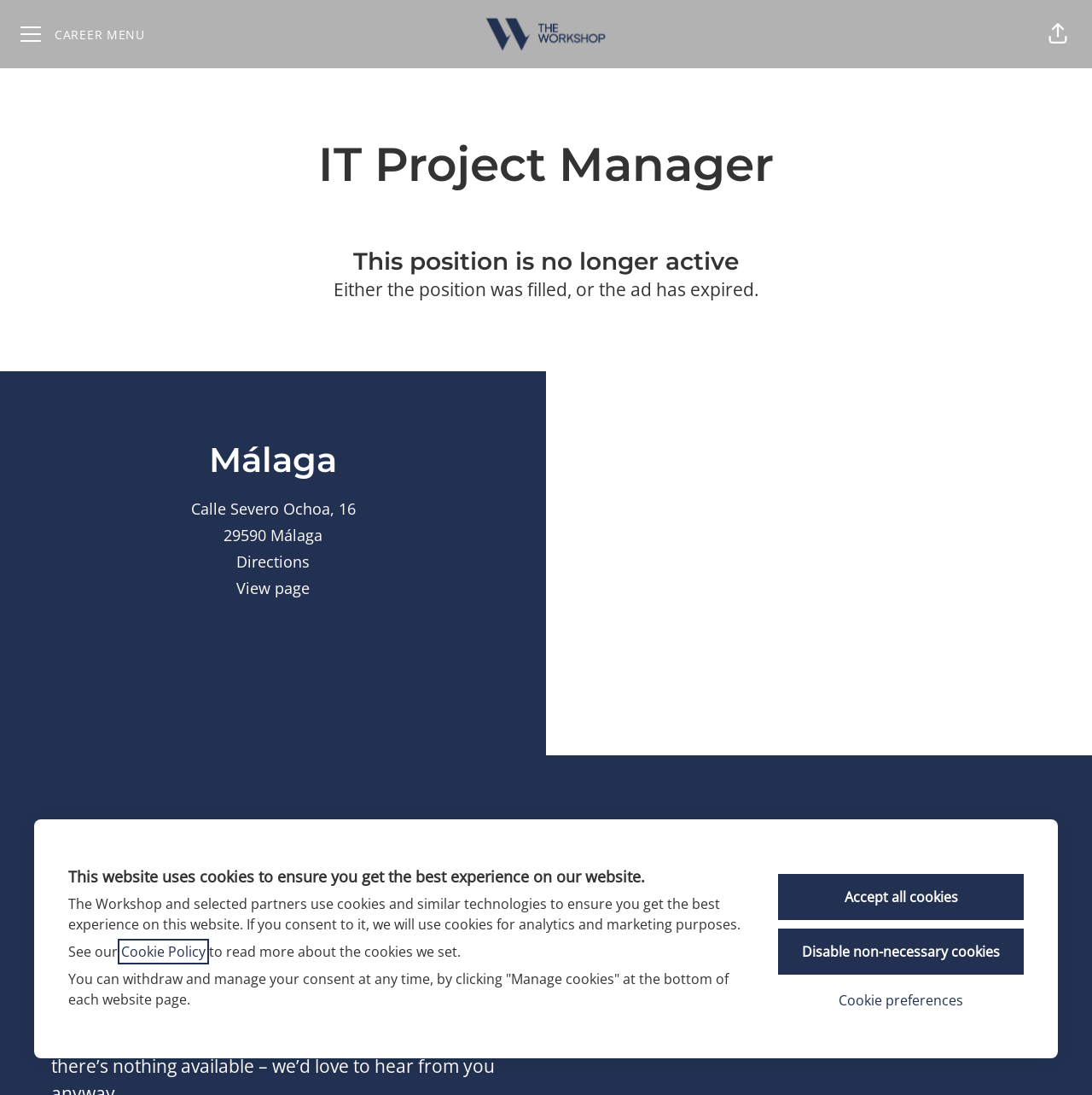Show the bounding box coordinates of the element that should be clicked to complete the task: "Click CAREER MENU".

[0.006, 0.009, 0.145, 0.053]